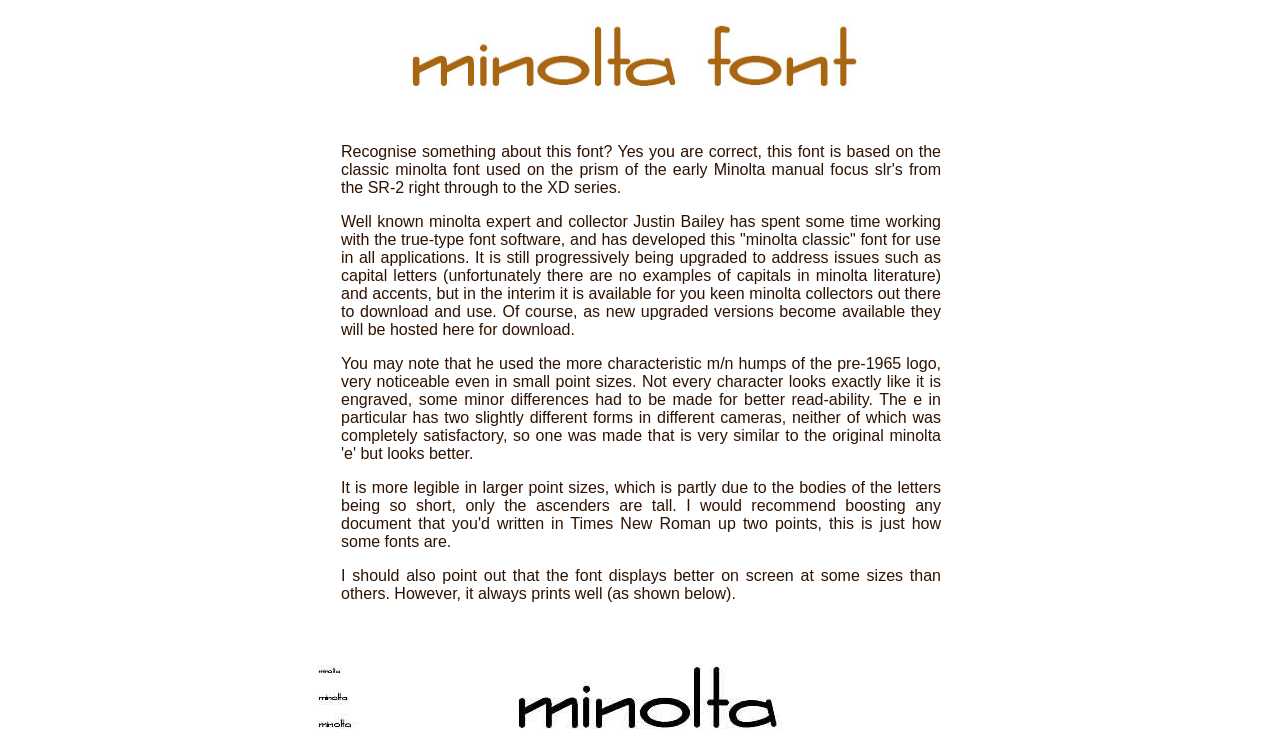Provide a thorough description of the webpage you see.

The webpage is about the Minolta font, specifically a classic font used on early Minolta manual focus SLR cameras. At the top of the page, there is a table with three columns, where the middle column contains an image. Below this table, there is a large block of text that describes the font, its development, and its characteristics. The text explains that the font was created by Minolta expert Justin Bailey and is still being upgraded to address issues such as capital letters and accents. It also provides details about the font's design, readability, and printing quality.

To the left and right of the image and the text block, there are empty columns with no content, taking up some space on the page. The image is positioned in the middle of the top section, with empty columns on either side. The text block is also centered, with empty columns on either side, taking up the majority of the page's content area.